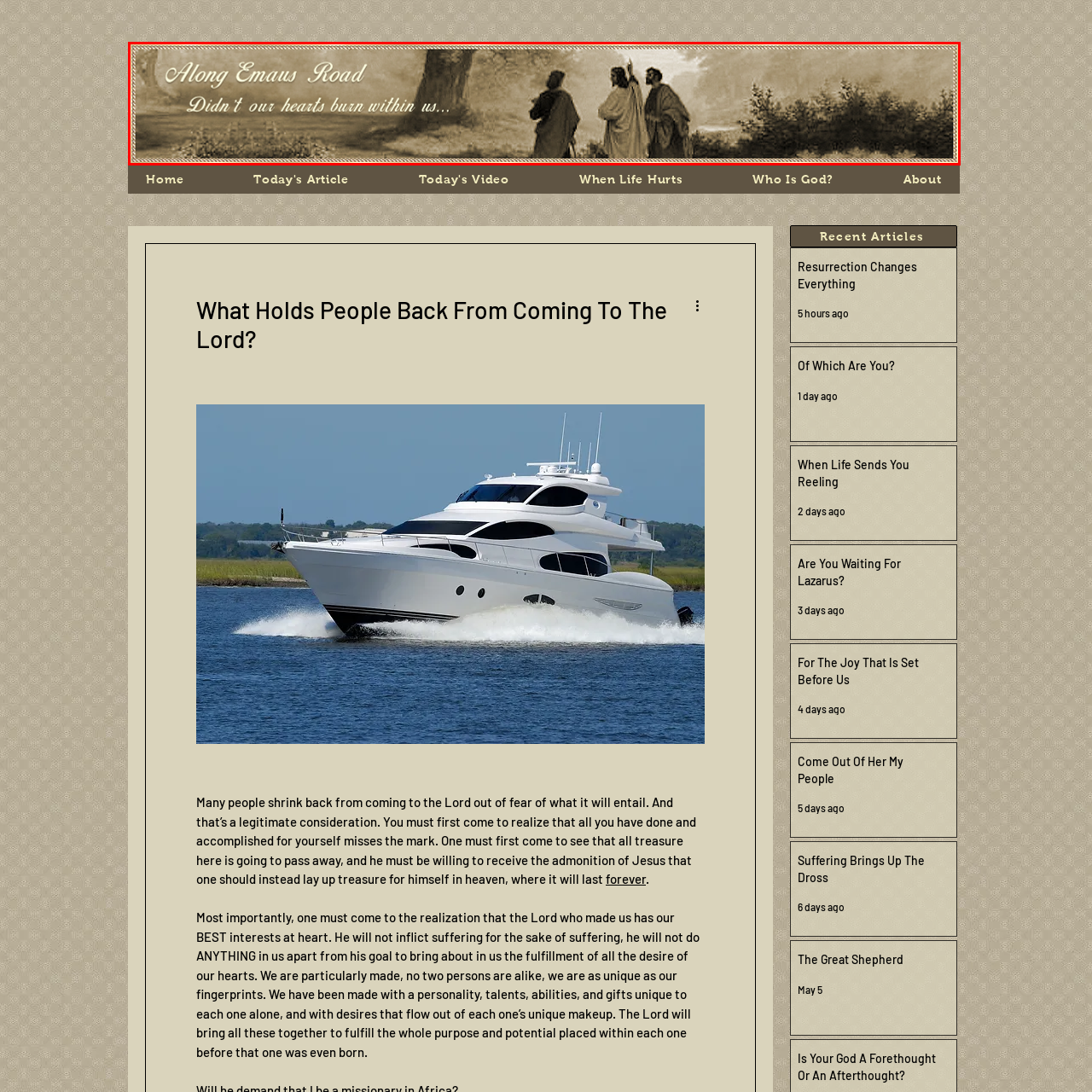Draft a detailed caption for the image located inside the red outline.

The image titled "Along Emaus Road" features a serene and contemplative scene depicting three figures walking along a path. The artwork captures a moment filled with spiritual significance, referencing the biblical story where two disciples encounter the resurrected Jesus. The muted tones and soft lighting create a calm atmosphere, enhancing the reflective nature of the journey. The elegant text overlay reads, "Didn't our hearts burn within us..." emphasizing the emotional impact of their encounter and the transformative power of faith. This striking header invites viewers to delve into discussions about spiritual journeys and the obstacles that may hinder coming to the Lord.